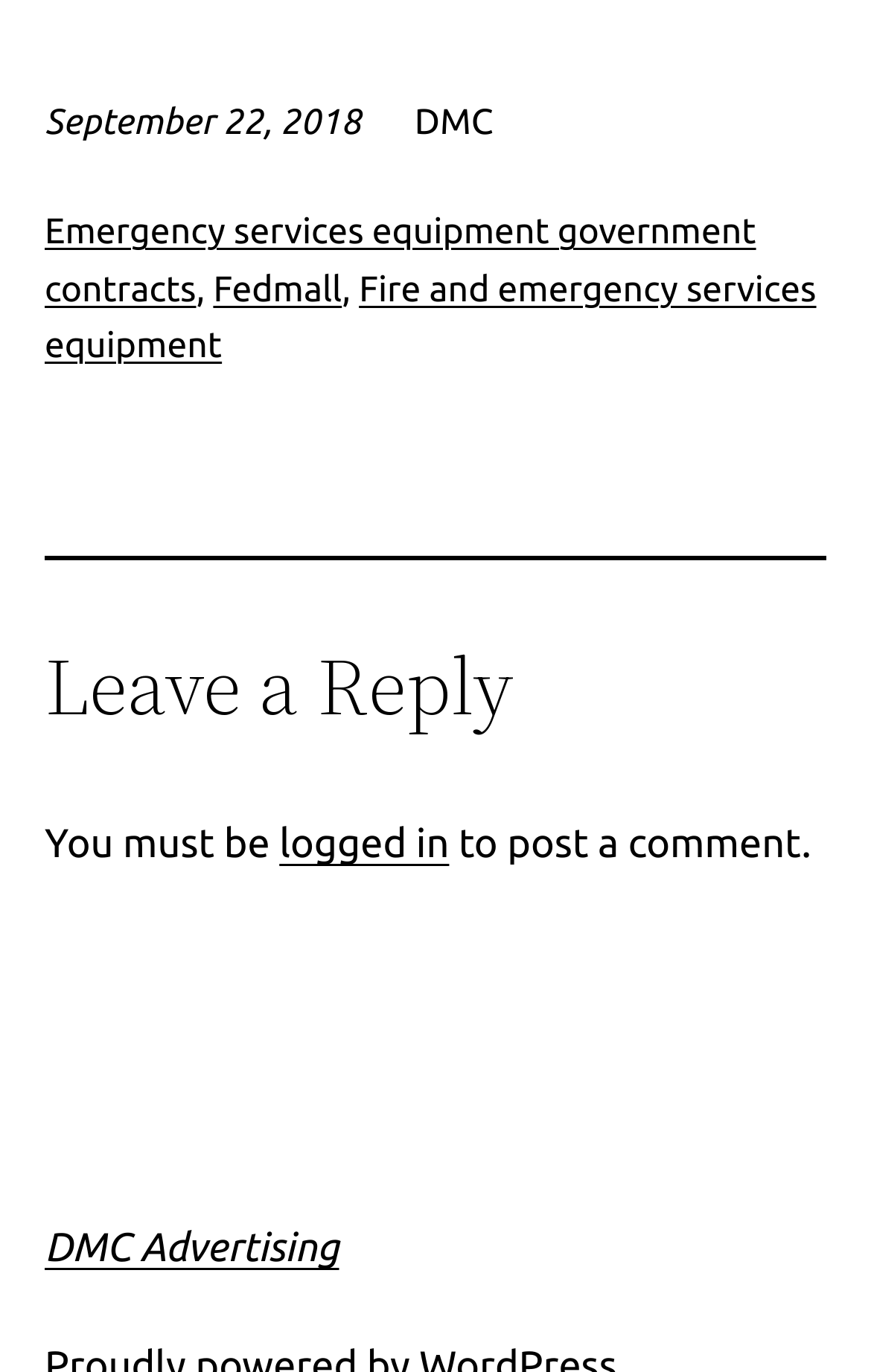What is required to post a comment? Please answer the question using a single word or phrase based on the image.

Logged in